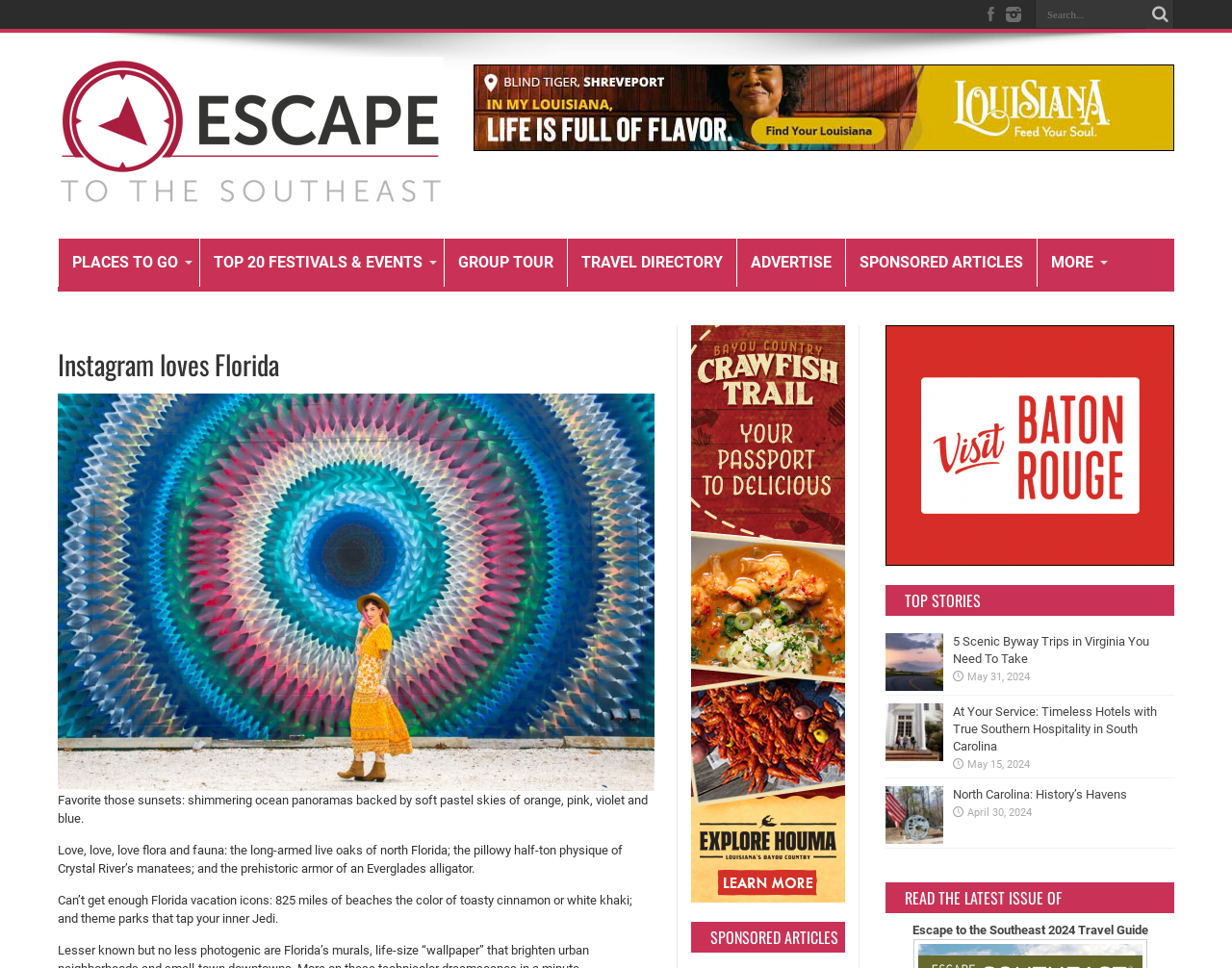Please extract the webpage's main title and generate its text content.

Instagram loves Florida